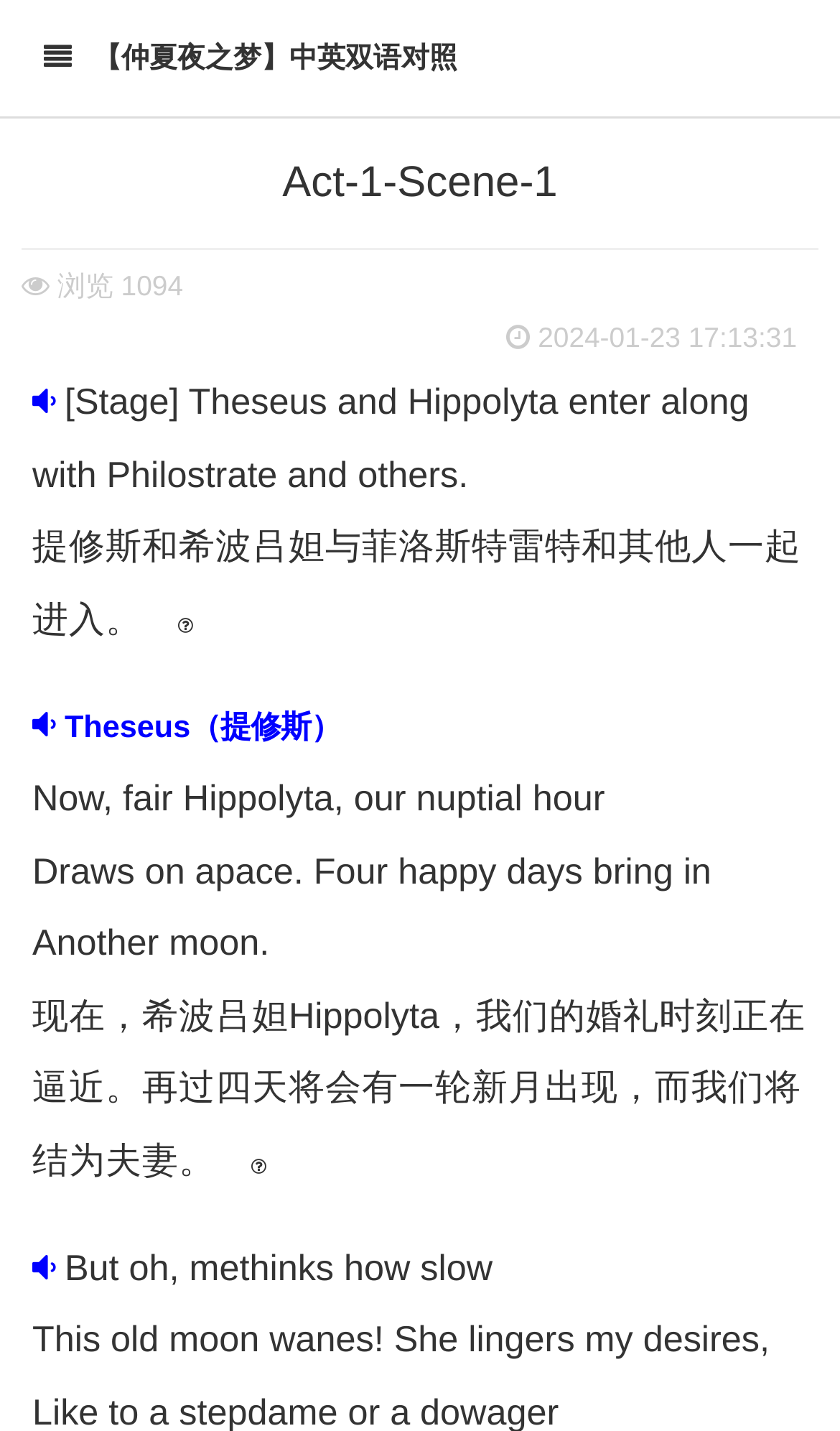Generate a thorough explanation of the webpage's elements.

This webpage appears to be a bilingual online reading platform, specifically displaying Act 1, Scene 1 of "A Midsummer Night's Dream" with both English and Chinese texts. 

At the top, there is a heading "Act-1-Scene-1" centered horizontally. Below it, there are two static texts, "浏览" (meaning "browse" in Chinese) and "1094", positioned side by side. 

To the right of these texts, there is a timestamp "2024-01-23 17:13:31" taking up about a third of the horizontal space. 

Below the timestamp, there are multiple blocks of bilingual texts, with English on the left and Chinese on the right. The texts are from the play, with character names like "Theseus" and "Hippolyta" mentioned. The bilingual texts are arranged in a vertical sequence, with some empty spaces in between. 

At the top-left corner, there is a small image with the text "展开/收起文章目录" (meaning "expand/collapse article directory" in Chinese), which seems to be a toggle button for the article's table of contents.